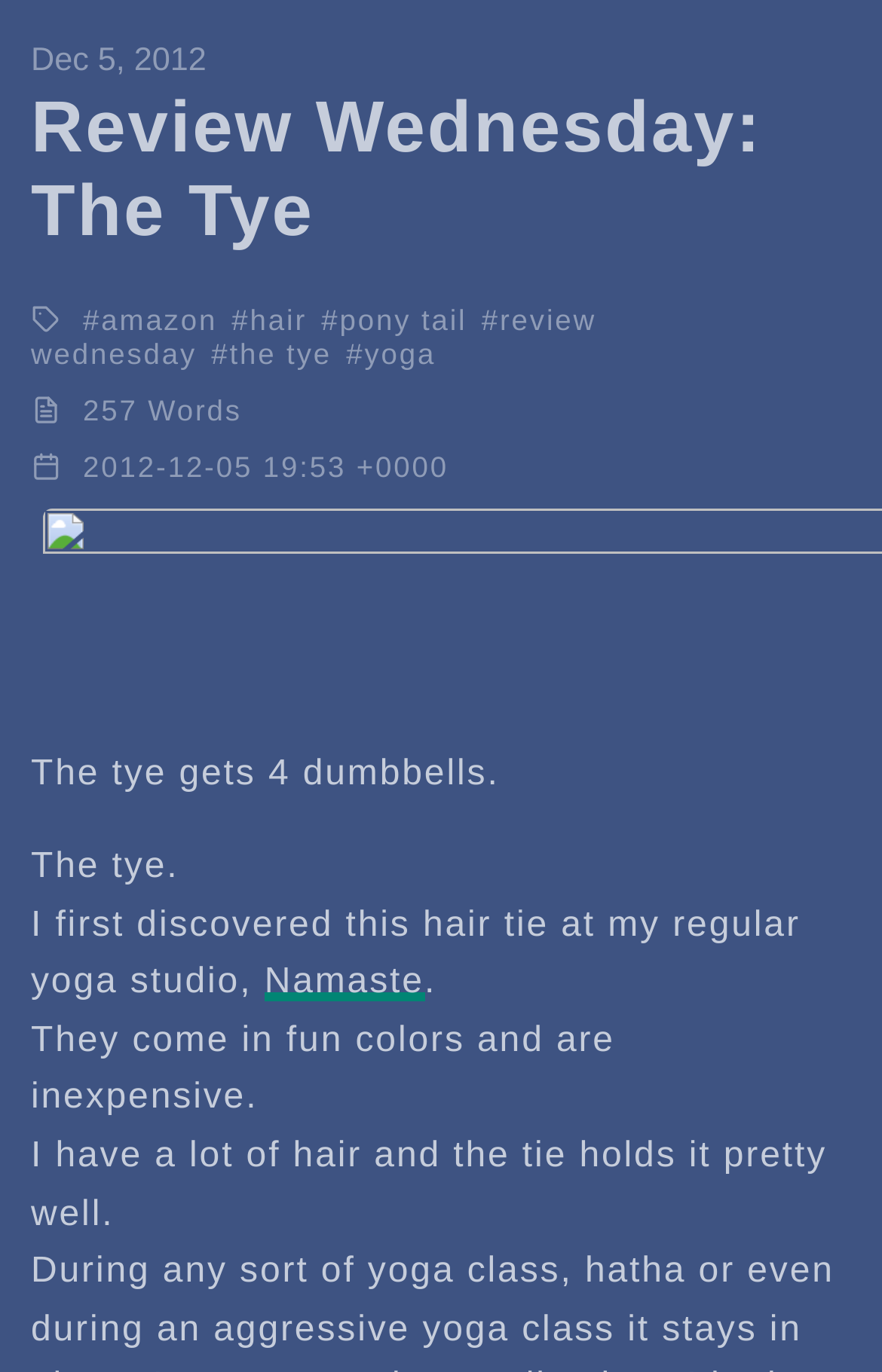Predict the bounding box coordinates of the UI element that matches this description: "Namaste". The coordinates should be in the format [left, top, right, bottom] with each value between 0 and 1.

[0.3, 0.702, 0.481, 0.73]